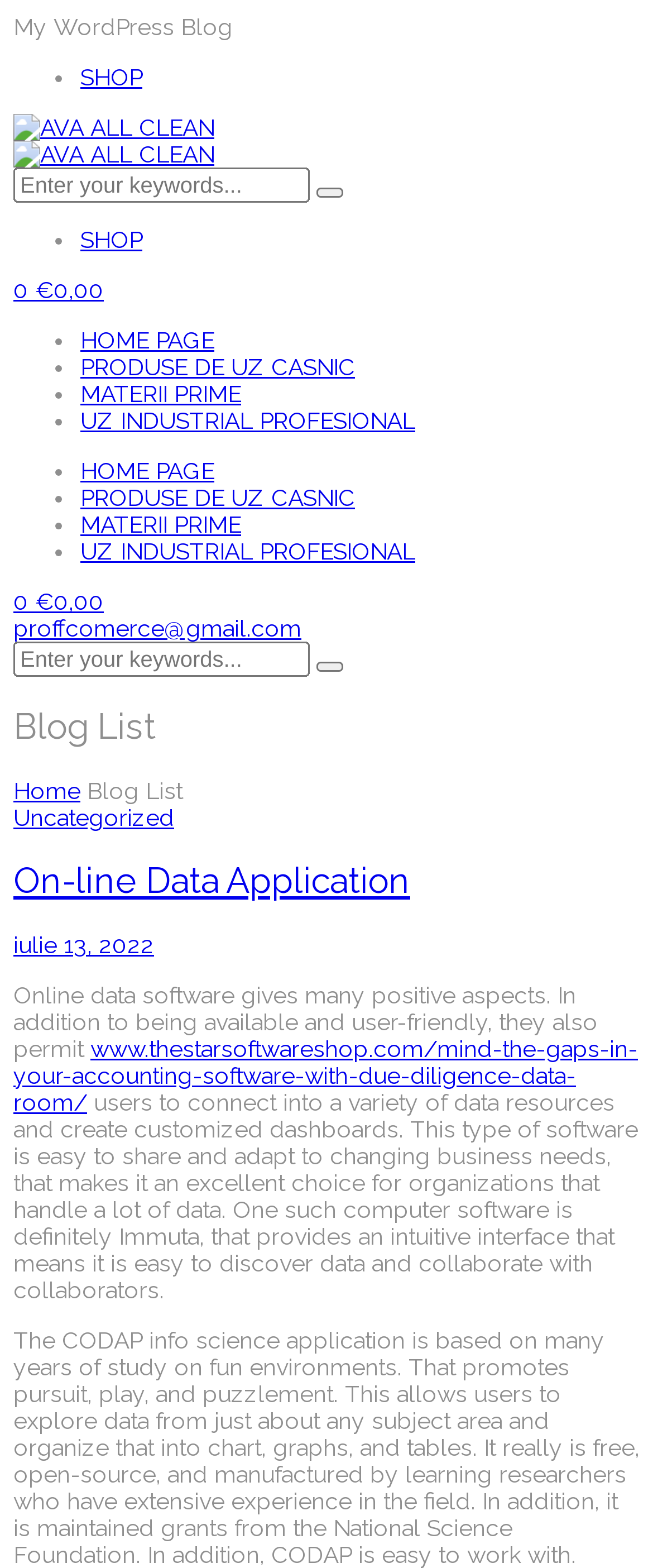Please find the bounding box coordinates of the element that needs to be clicked to perform the following instruction: "Visit HOME PAGE". The bounding box coordinates should be four float numbers between 0 and 1, represented as [left, top, right, bottom].

[0.123, 0.208, 0.328, 0.225]